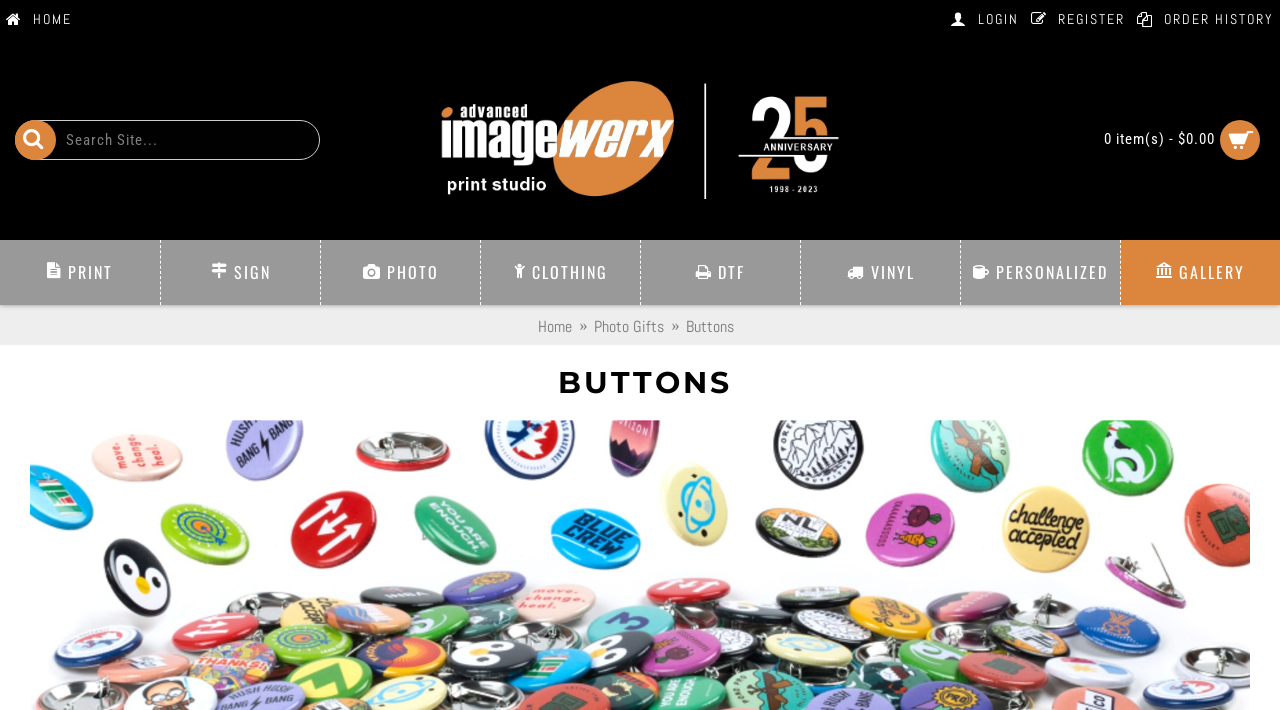Provide the bounding box coordinates of the HTML element this sentence describes: "0 item(s) - $0.00". The bounding box coordinates consist of four float numbers between 0 and 1, i.e., [left, top, right, bottom].

[0.75, 0.169, 0.984, 0.225]